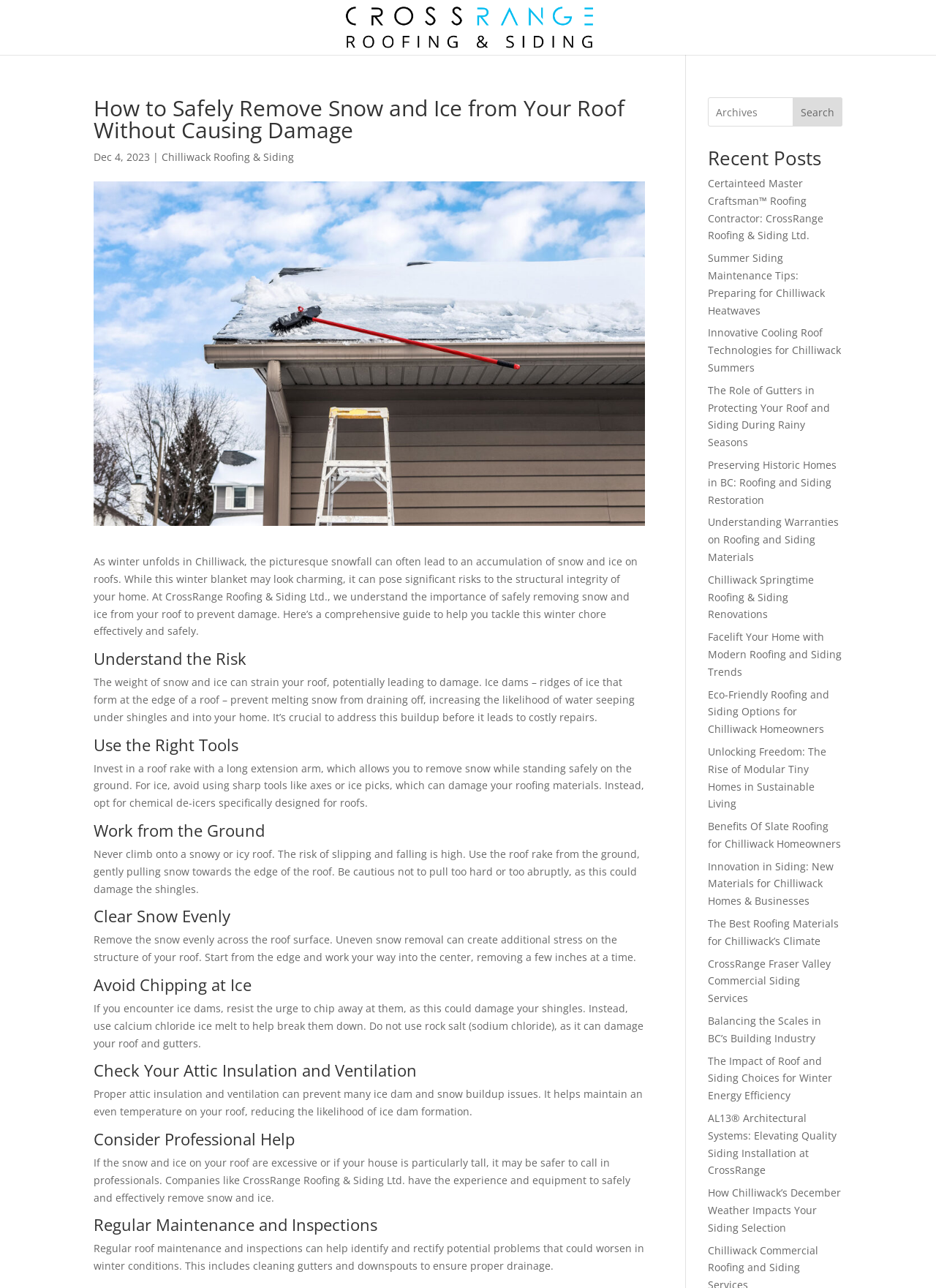Give a one-word or short phrase answer to the question: 
What is the main topic of this webpage?

Removing snow and ice from roofs